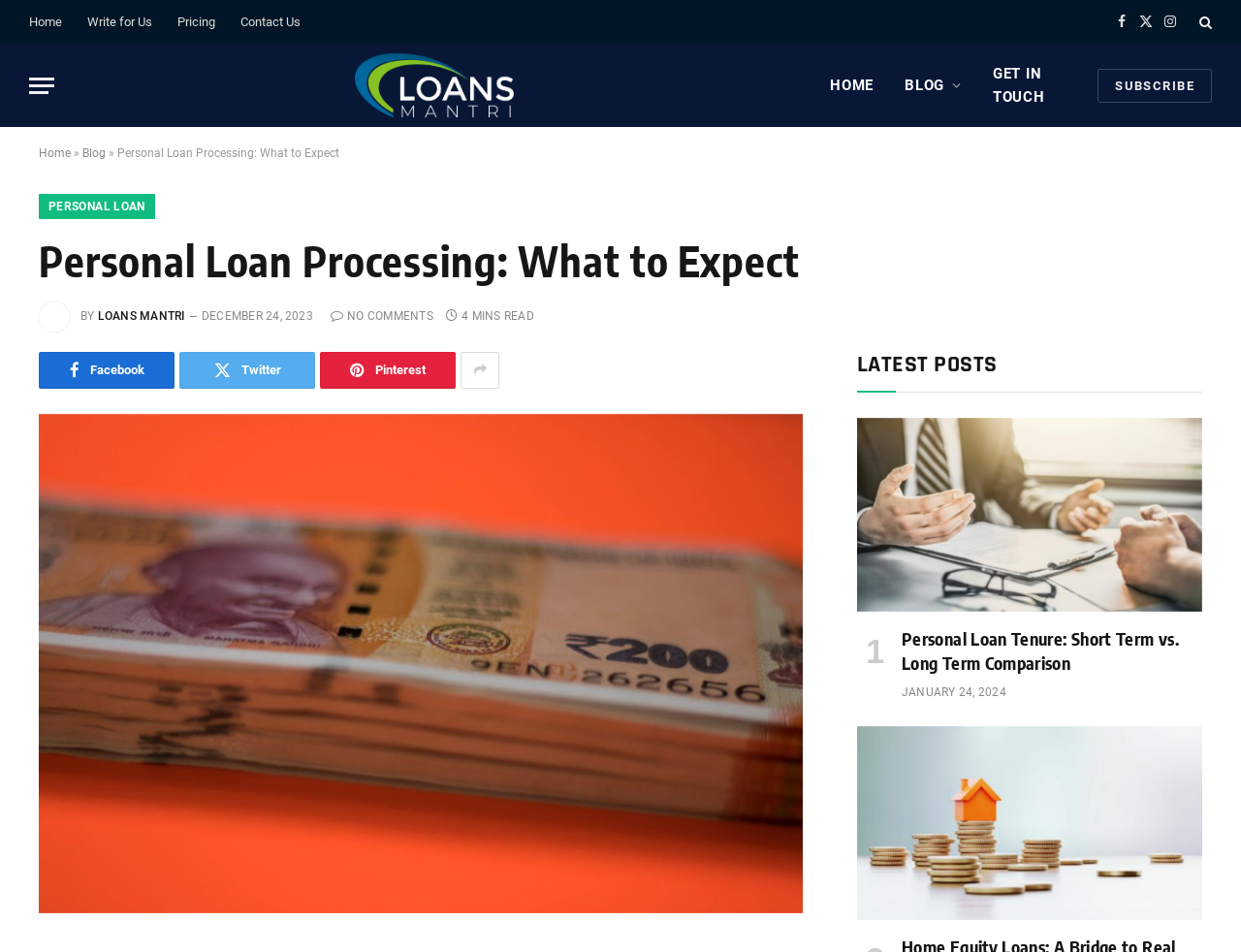Determine the webpage's heading and output its text content.

Personal Loan Processing: What to Expect